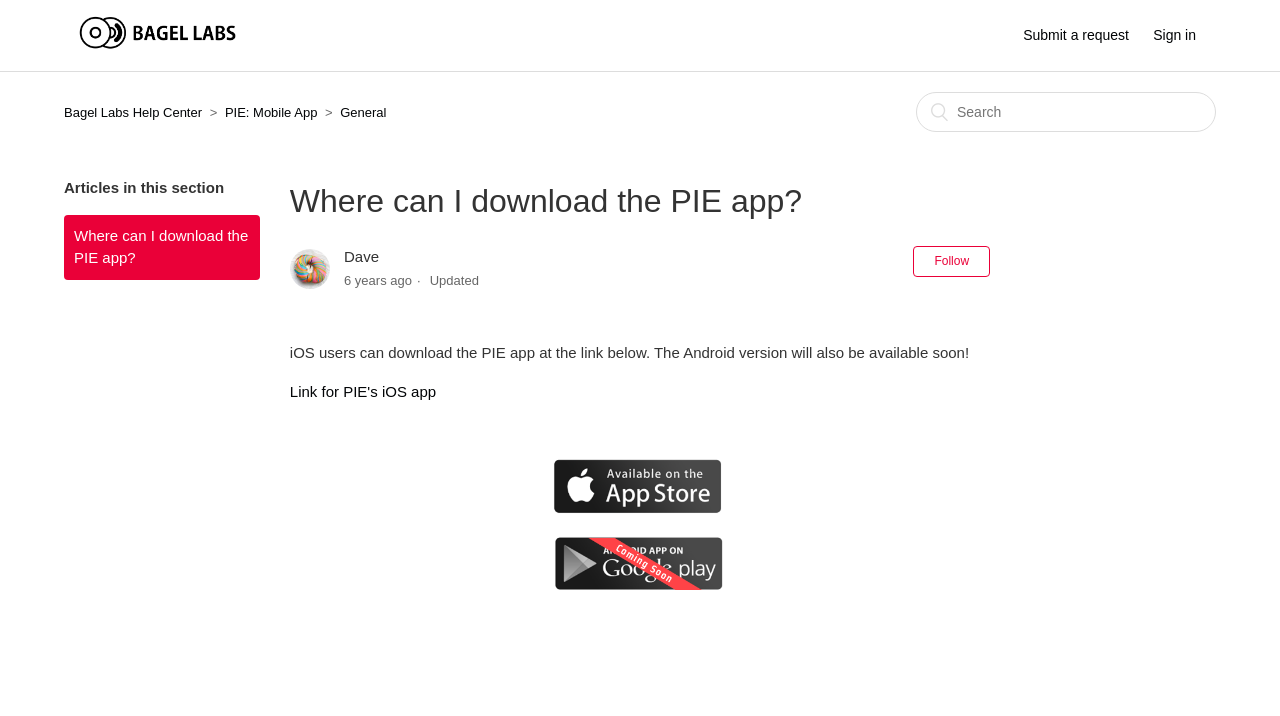Locate the bounding box coordinates of the clickable area to execute the instruction: "Sign in". Provide the coordinates as four float numbers between 0 and 1, represented as [left, top, right, bottom].

[0.901, 0.027, 0.95, 0.072]